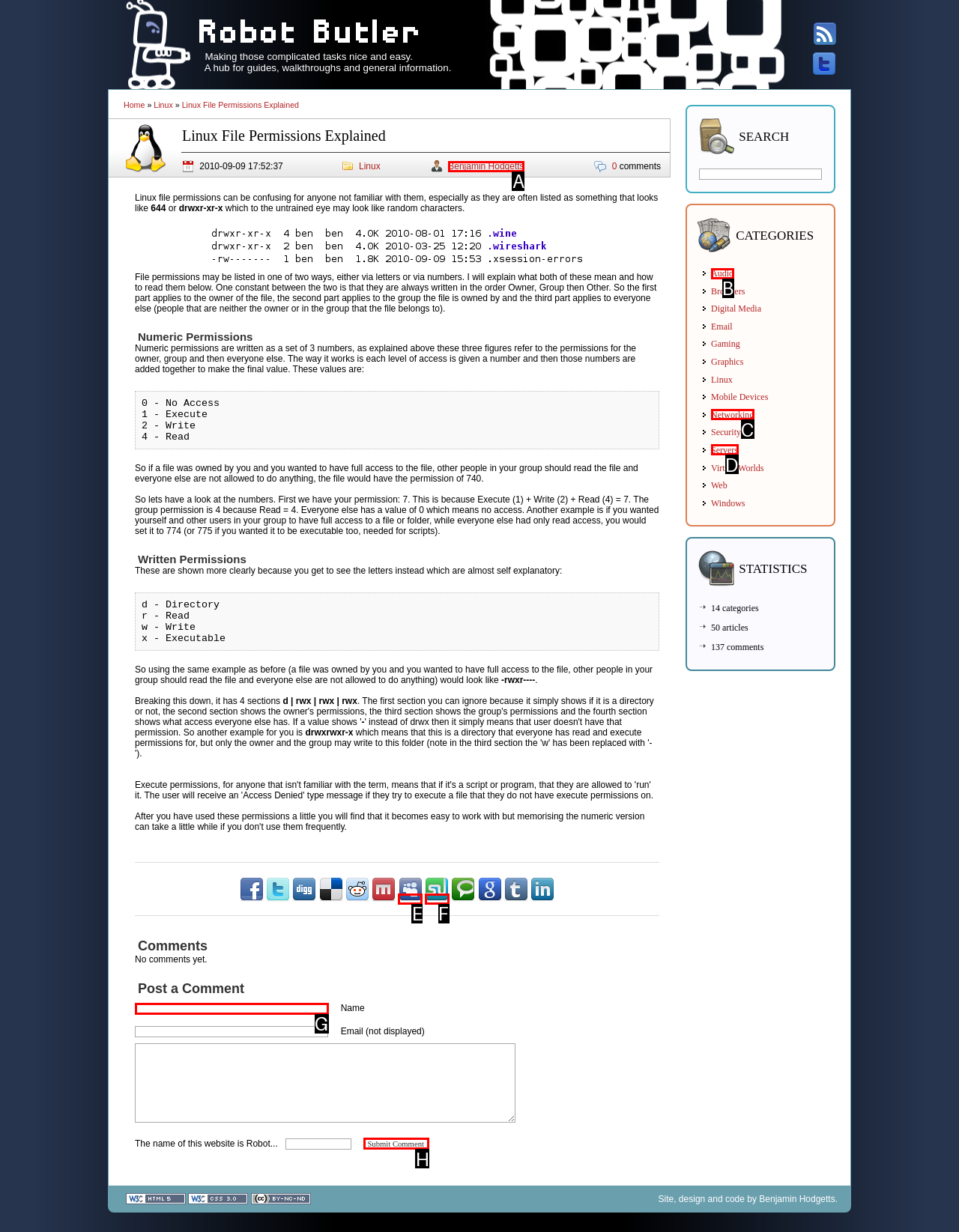Match the HTML element to the description: MG ZS Reviews. Answer with the letter of the correct option from the provided choices.

None